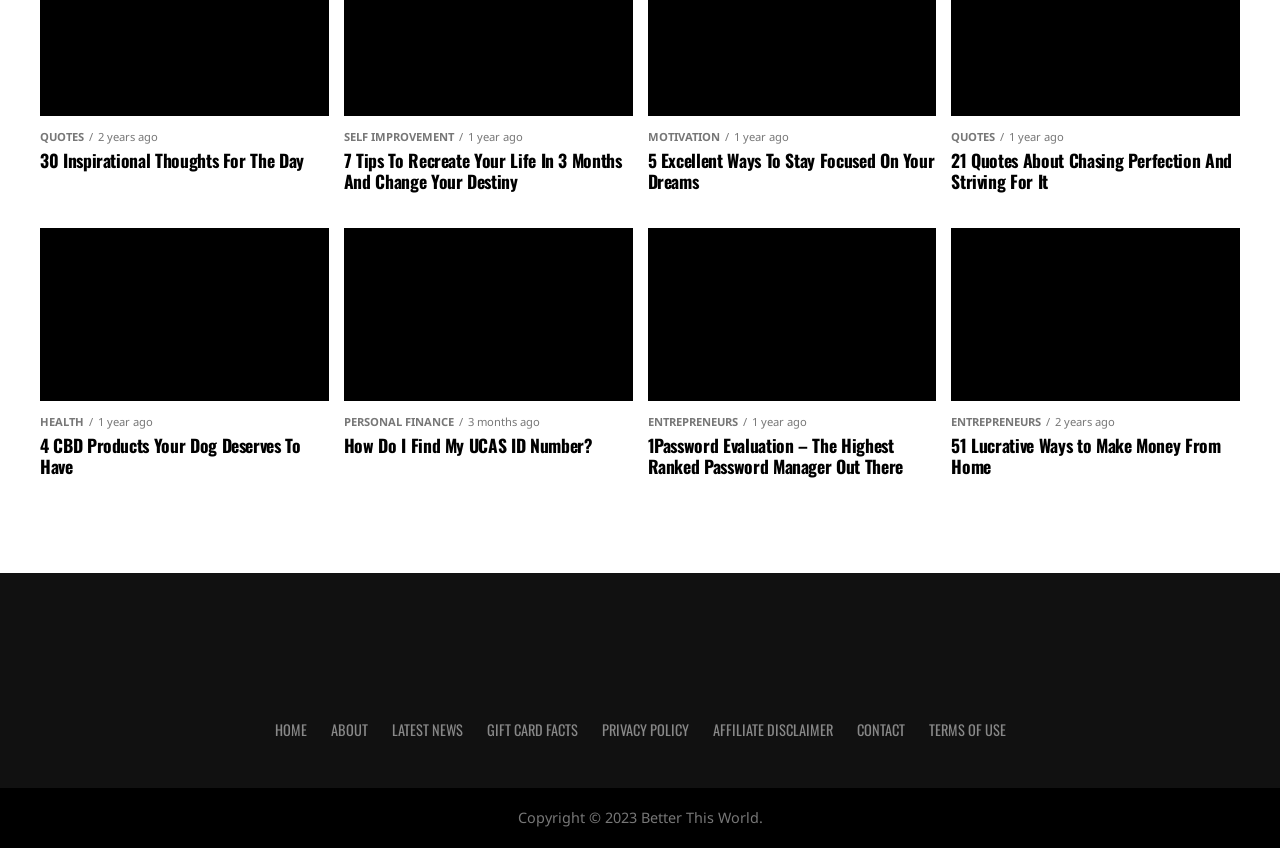What are the main navigation links on the webpage?
Analyze the image and provide a thorough answer to the question.

The main navigation links on the webpage can be determined by looking at the link elements located at the bottom of the webpage, which include 'HOME', 'ABOUT', 'LATEST NEWS', 'GIFT CARD FACTS', 'PRIVACY POLICY', 'AFFILIATE DISCLAIMER', 'CONTACT', and 'TERMS OF USE'.